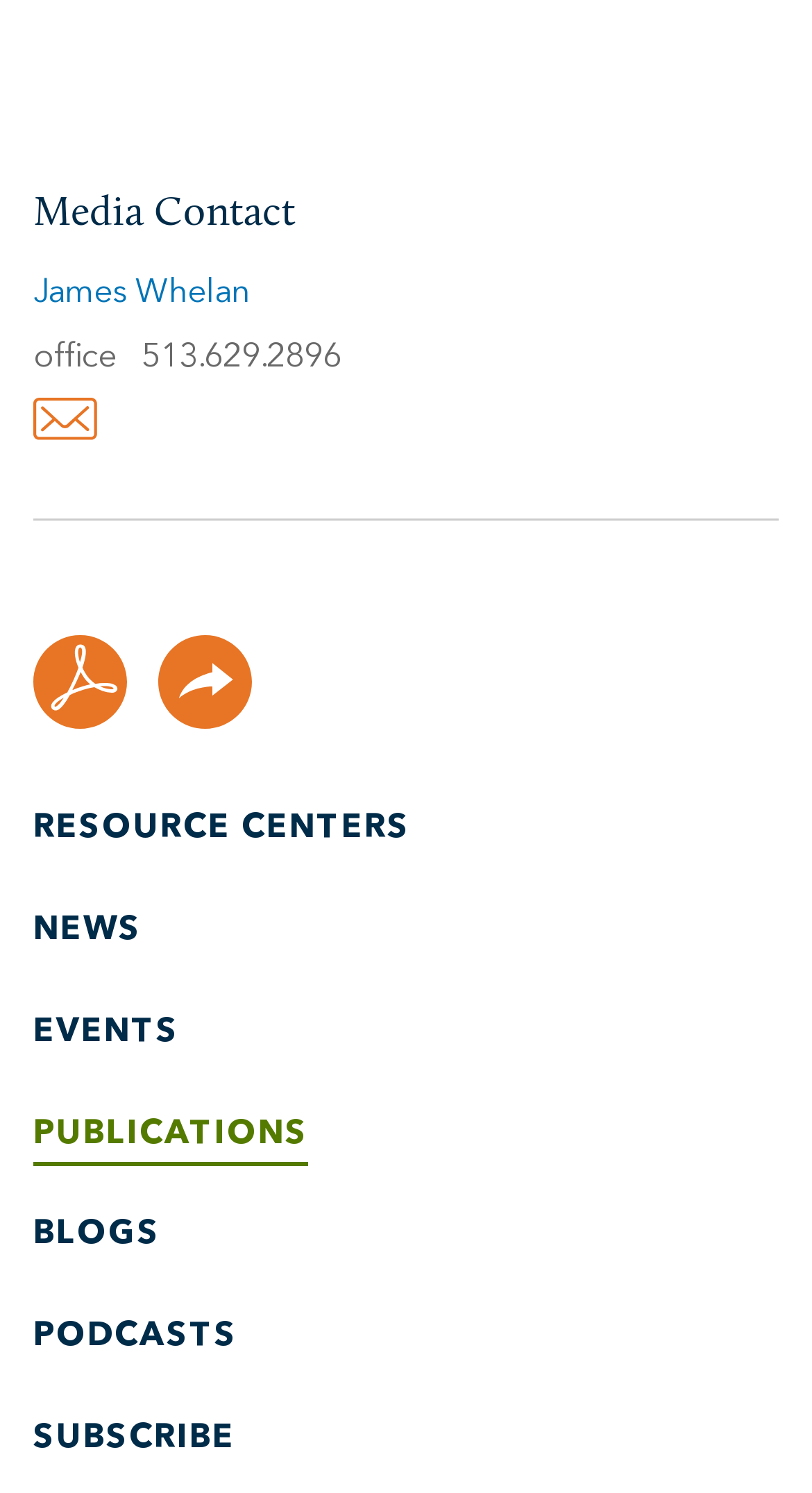What is the phone number of the media contact?
Respond with a short answer, either a single word or a phrase, based on the image.

513.629.2896